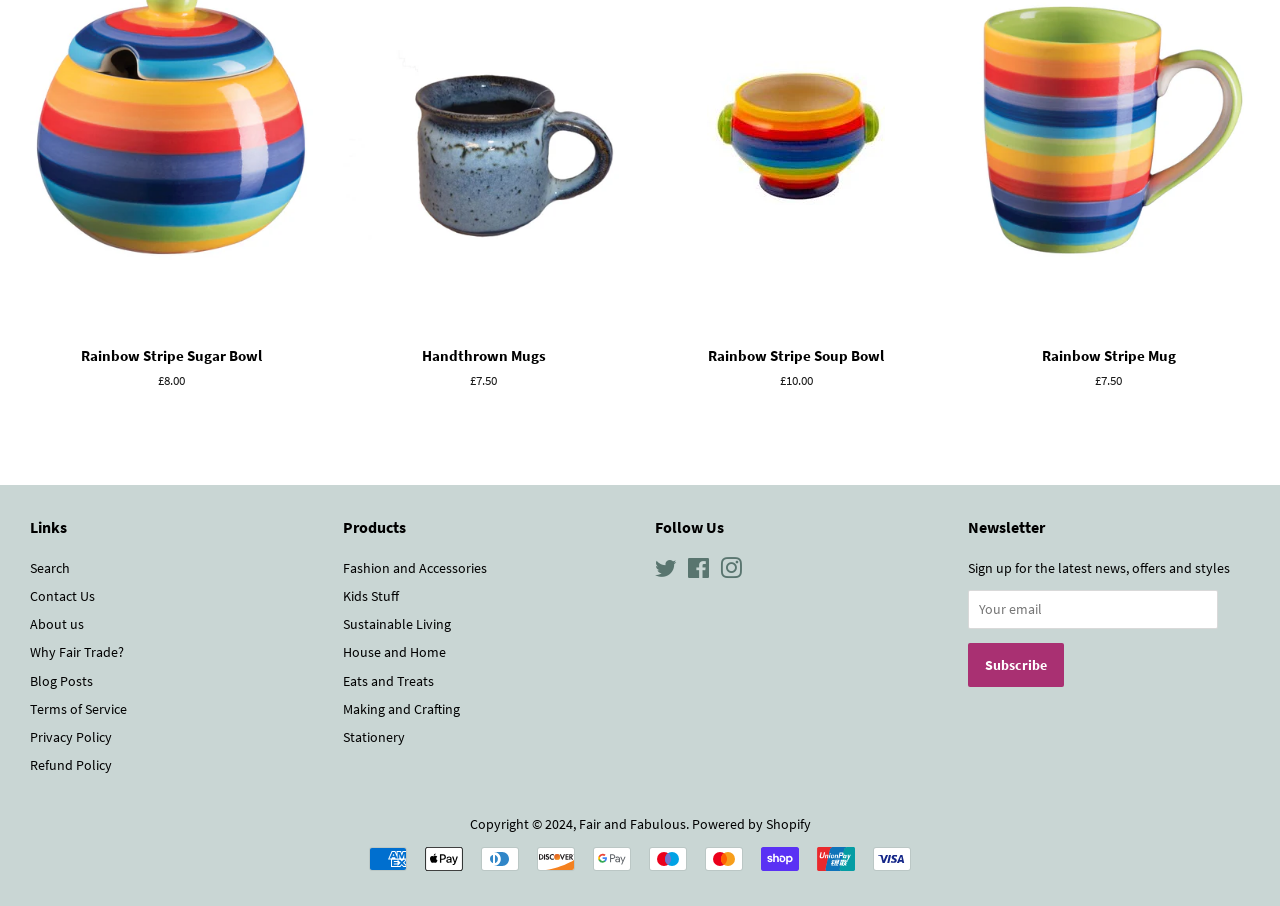Please identify the coordinates of the bounding box for the clickable region that will accomplish this instruction: "Follow on Twitter".

[0.512, 0.621, 0.529, 0.641]